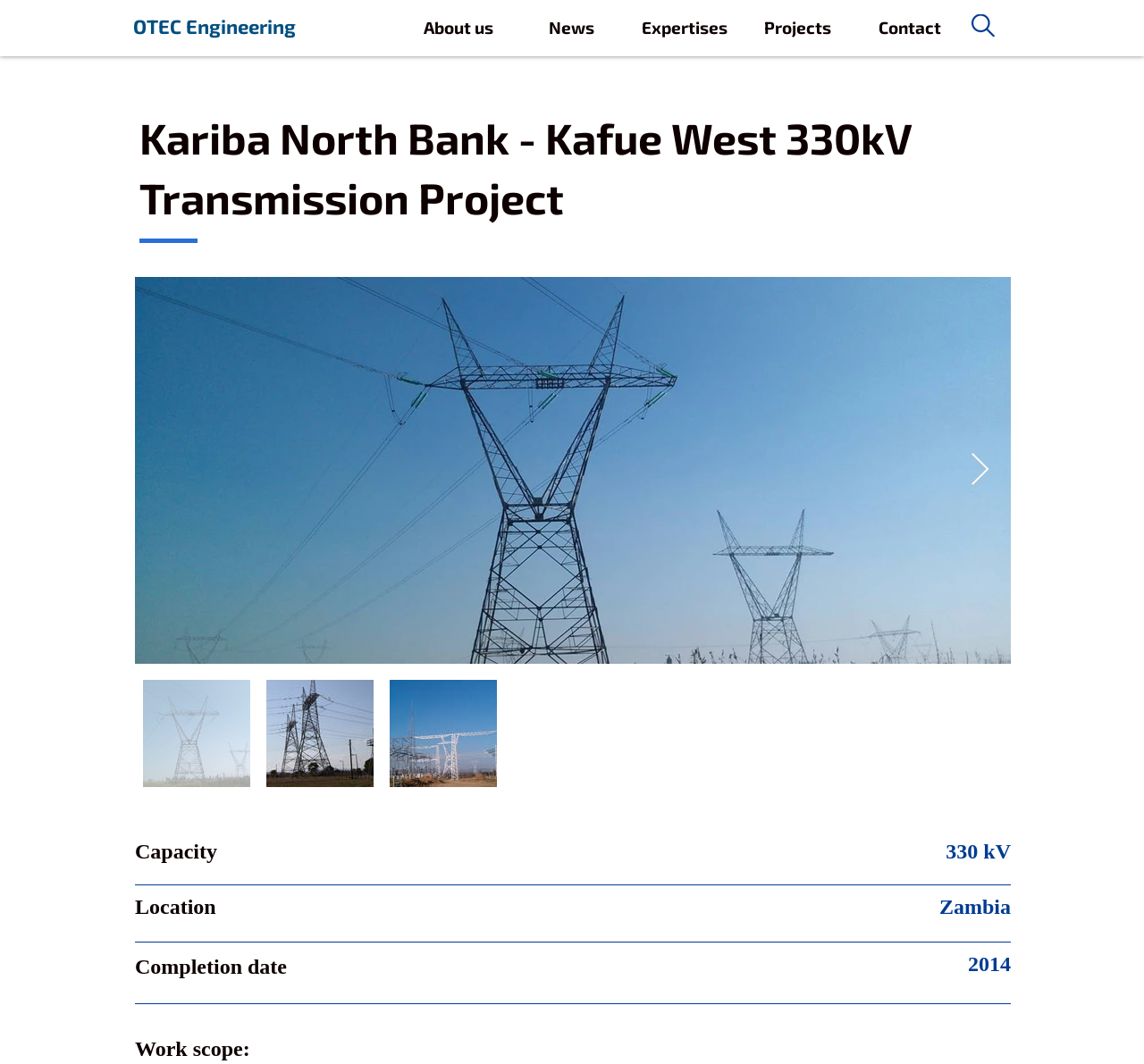Provide a one-word or one-phrase answer to the question:
What is the purpose of the button with the 'Next Item' text?

To navigate to the next item